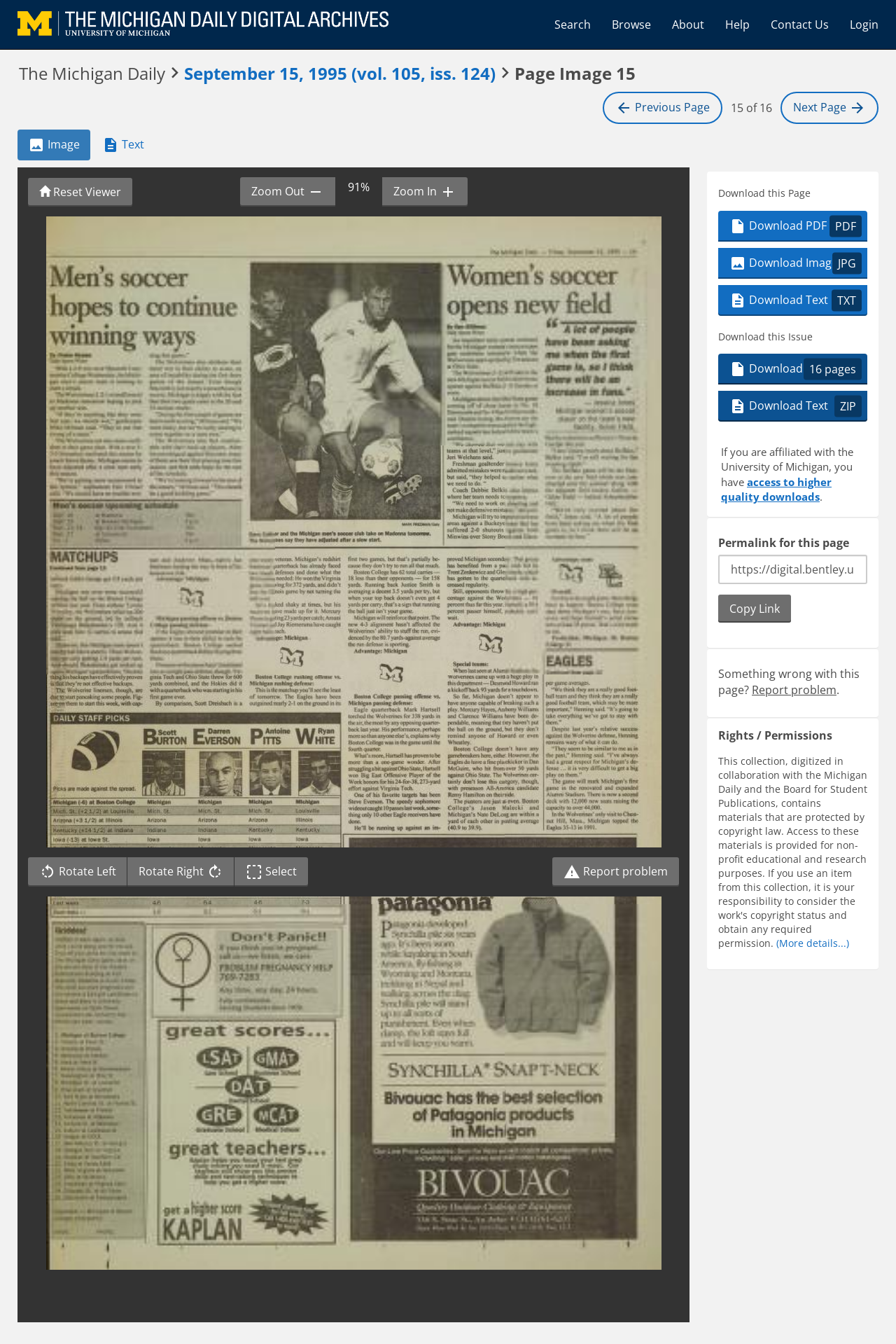Provide an in-depth caption for the elements present on the webpage.

This webpage is an archive of The Michigan Daily, a newspaper publication from September 15, 1995 (vol. 105, iss. 124). The page displays Image 15 of 16 from this publication. 

At the top left, there is a link to "The Michigan Daily Digital Archives" accompanied by an image with the same name. To the right, there are several links: "Search", "Browse", "About", "Help", "Contact Us", and "Login". 

Below these links, there is a heading that displays the title of the publication and the page number. A link to the publication's title is also provided. 

On the right side of the page, there are navigation links: "Previous Page" and "Next Page", with a text "15 of 16" in between, indicating the current page number. 

Below the navigation links, there is a tab list with two tabs: "Image" and "Text". The tab list is followed by a tab panel that contains a layout table. 

The layout table has several sections. The first section contains a group of buttons for resetting the viewer, zooming in and out, and displaying the current zoom level. 

The second section contains a canvas that displays the image of the newspaper page. 

The third section has a group of buttons for rotating the image left and right, toggling selection, and reporting a problem. 

To the right of the image, there are several sections. The first section is headed "Page Options" and contains a link to report a problem. 

The second section is headed "Download this Page" and provides links to download the page in PDF, JPG, and TXT formats. 

The third section is headed "Download this Issue" and provides links to download the entire issue in PDF and ZIP formats. 

Below these sections, there is a paragraph of text explaining that users affiliated with the University of Michigan have access to higher-quality downloads, with a link to access these downloads. 

The next section is headed "Permalink for this page" and contains a textbox to copy the permalink, along with a "Copy Link" button. 

The final sections are headed "Something wrong with this page?" and "Rights / Permissions", with links to report a problem and access more details about the permissions.